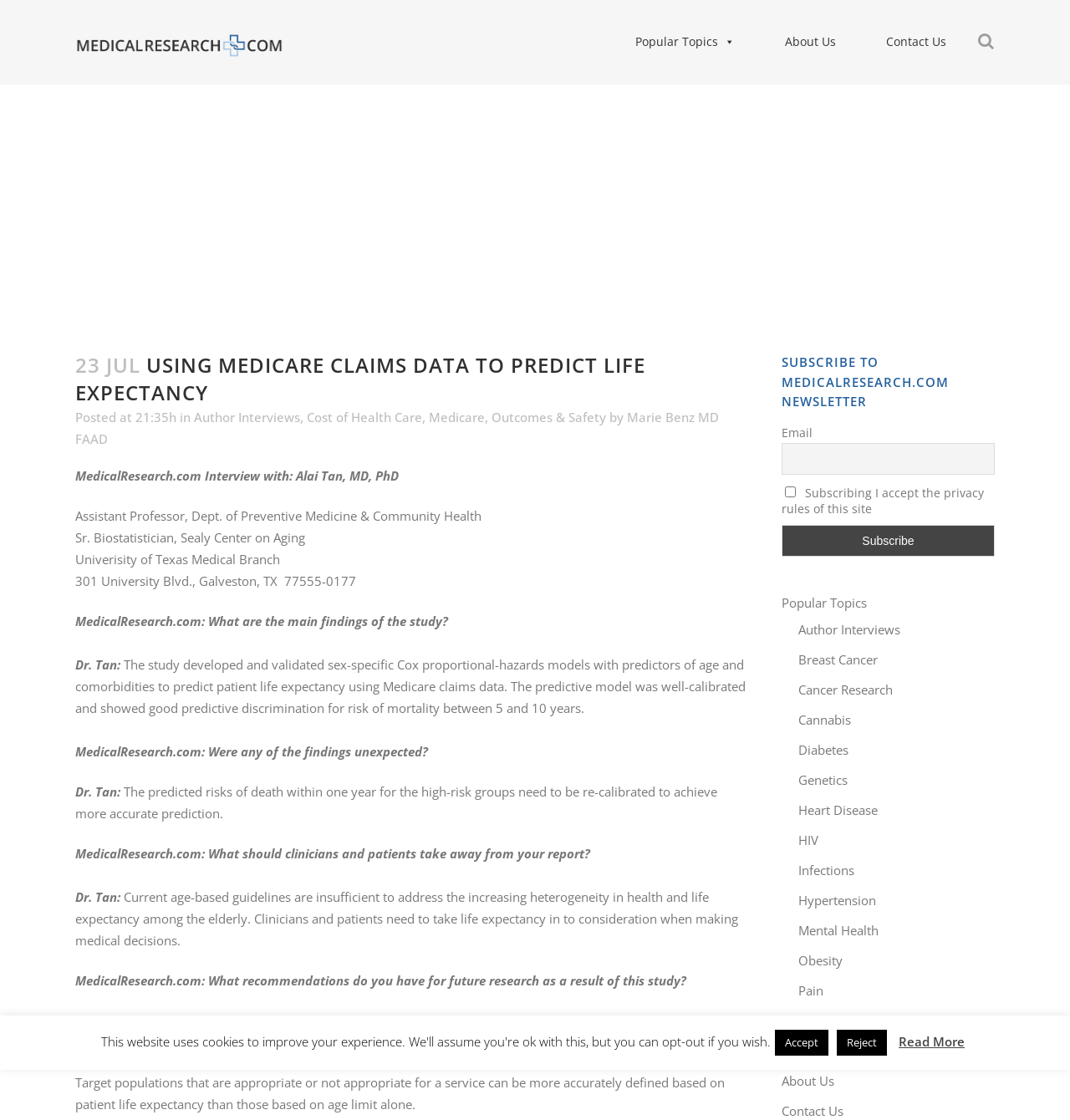How many links are there in the 'Popular Topics' section?
Look at the image and respond with a single word or a short phrase.

20